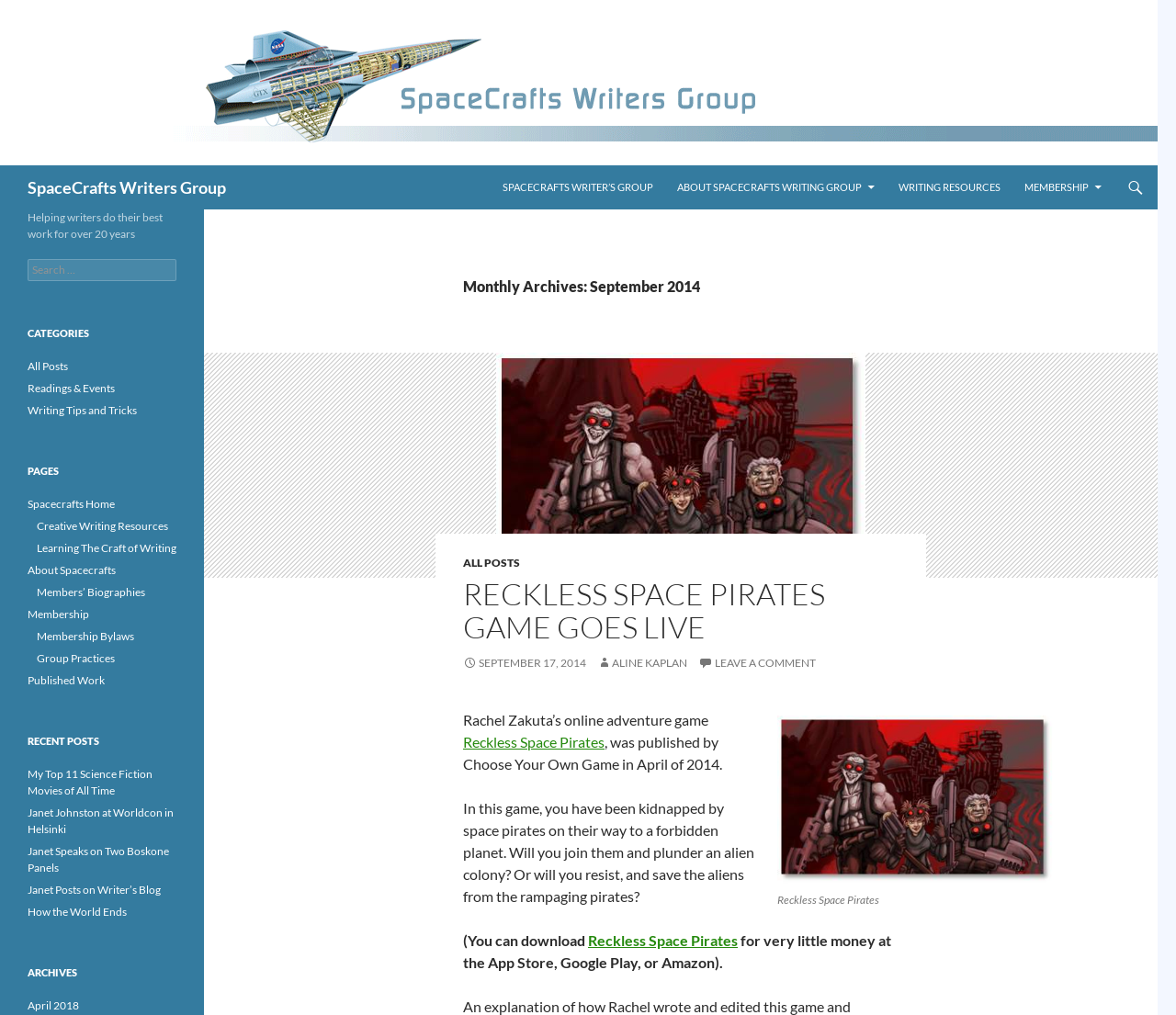What is the name of the author of the post about the online adventure game?
Respond to the question with a single word or phrase according to the image.

Aline Kaplan